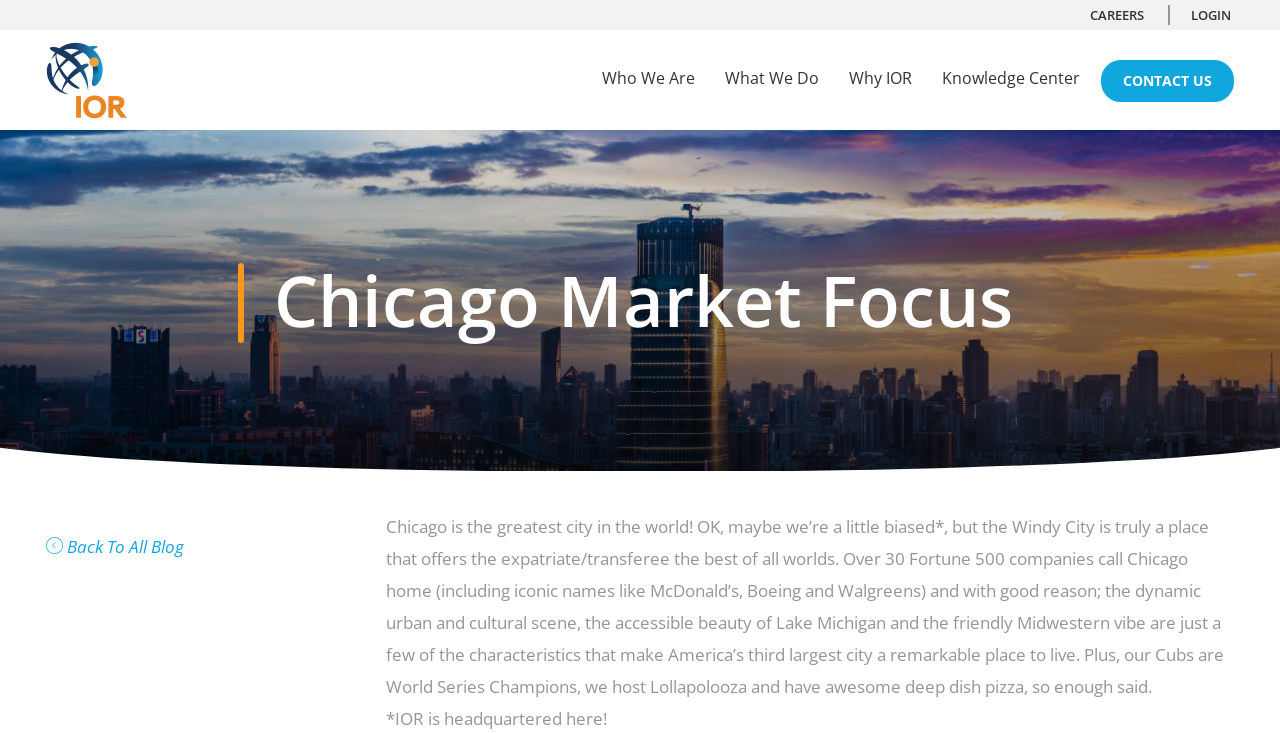Generate a comprehensive description of the contents of the webpage.

The webpage is about Chicago Market Focus, with a prominent heading at the top left corner. Below the heading, there is a brief introduction to Chicago, describing it as a great city that offers the best of all worlds, with many Fortune 500 companies, a dynamic urban and cultural scene, and a friendly Midwestern vibe. The text also mentions some of Chicago's attractions, such as the Cubs, Lollapalooza, and deep dish pizza.

At the top right corner, there are several links, including "Who We Are", "What We Do", "Why IOR", "Knowledge Center", "CAREERS", and "LOGIN", which are arranged horizontally. Below these links, there is a "CONTACT US" link.

On the top left corner, there is an image and a link, both labeled "IOR", which appears to be the logo of the company. There is also a link to go "Back To All Blog" at the bottom left corner.

The webpage has a total of 9 links, 2 images, and 3 blocks of text. The text blocks are positioned vertically, with the introduction to Chicago at the top, followed by a smaller text block with a footnote-like statement "*IOR is headquartered here!" at the bottom.